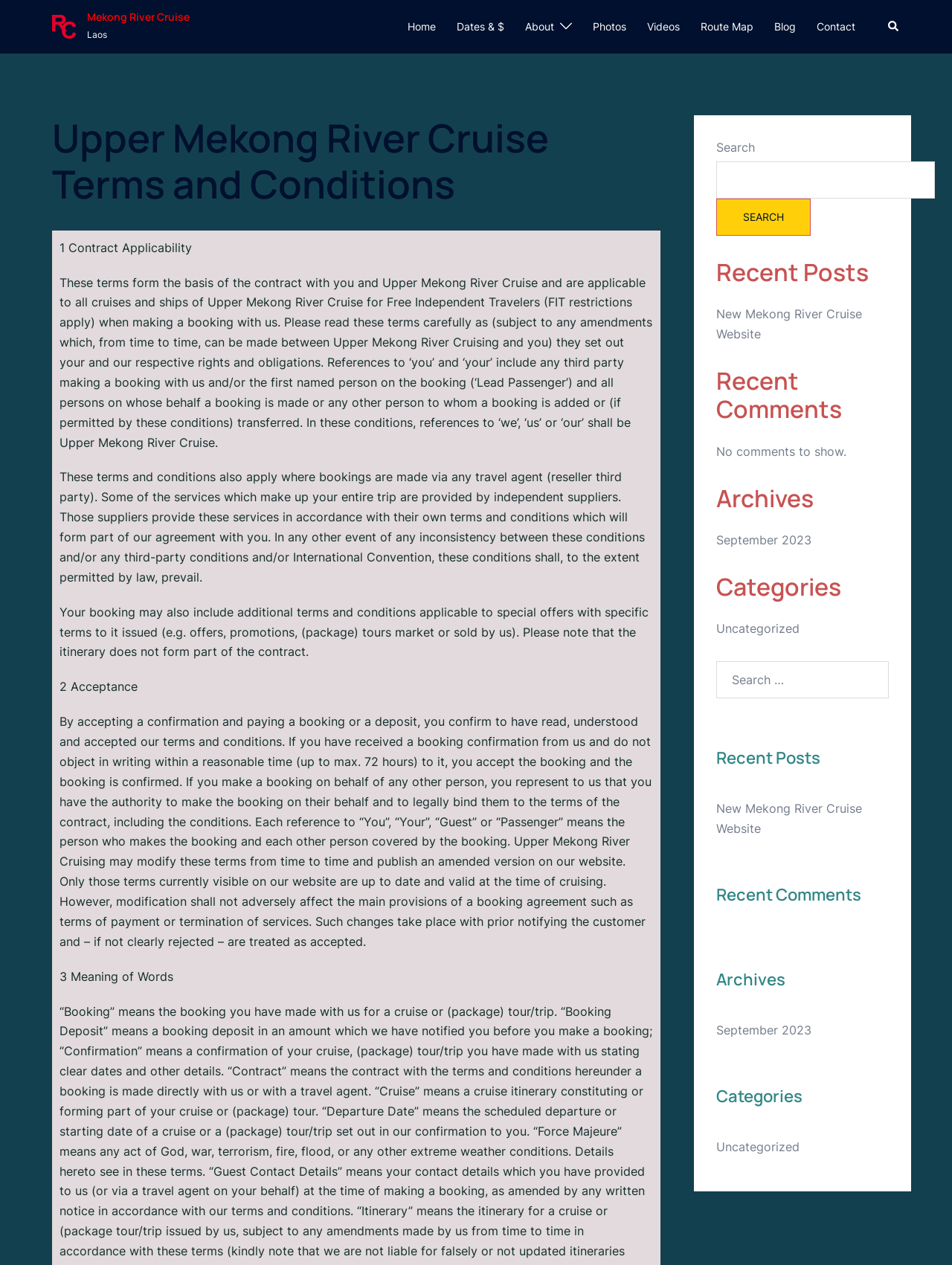Provide a short answer to the following question with just one word or phrase: What is the purpose of the search box?

To search the website